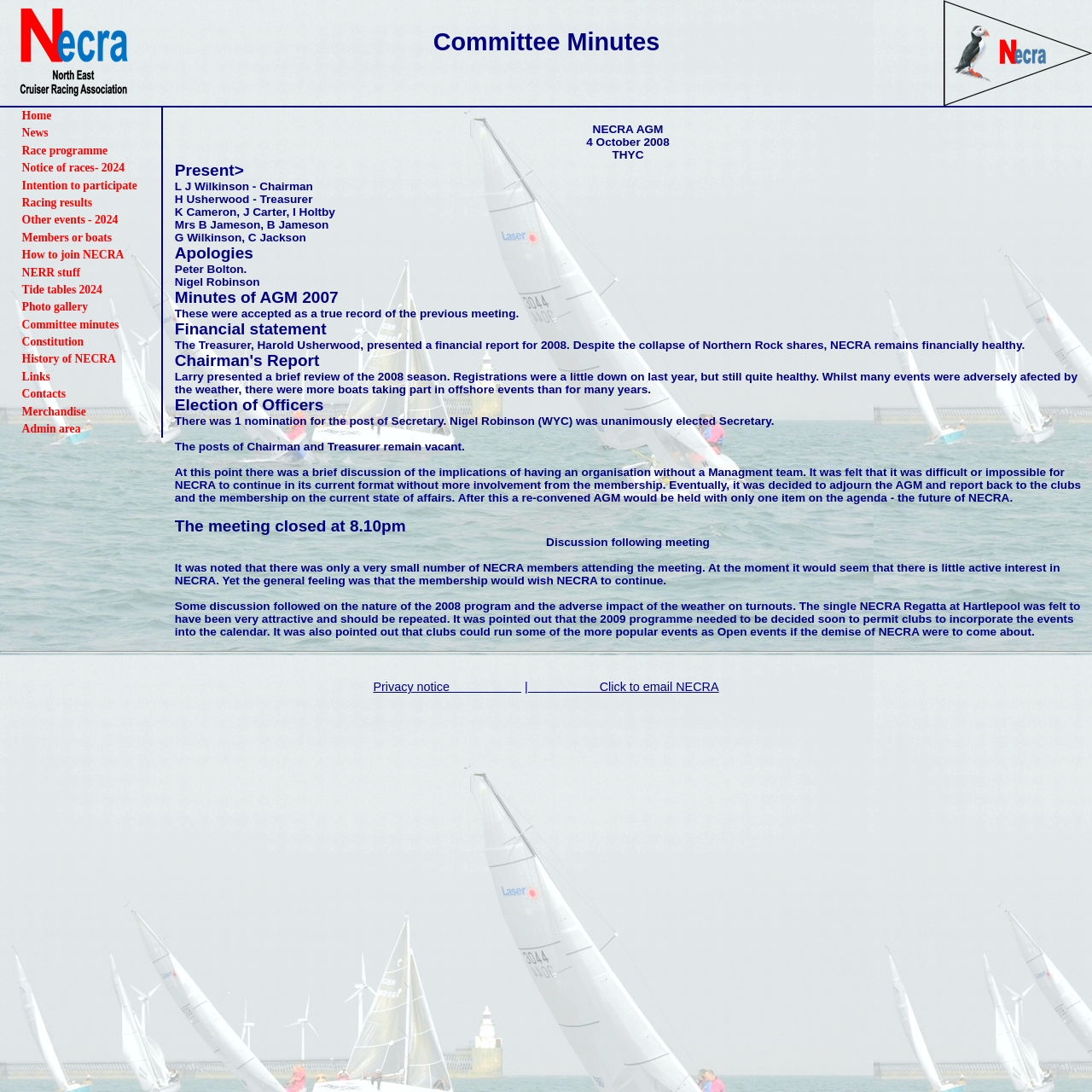Identify the bounding box coordinates of the area that should be clicked in order to complete the given instruction: "Check Privacy notice". The bounding box coordinates should be four float numbers between 0 and 1, i.e., [left, top, right, bottom].

[0.342, 0.623, 0.477, 0.635]